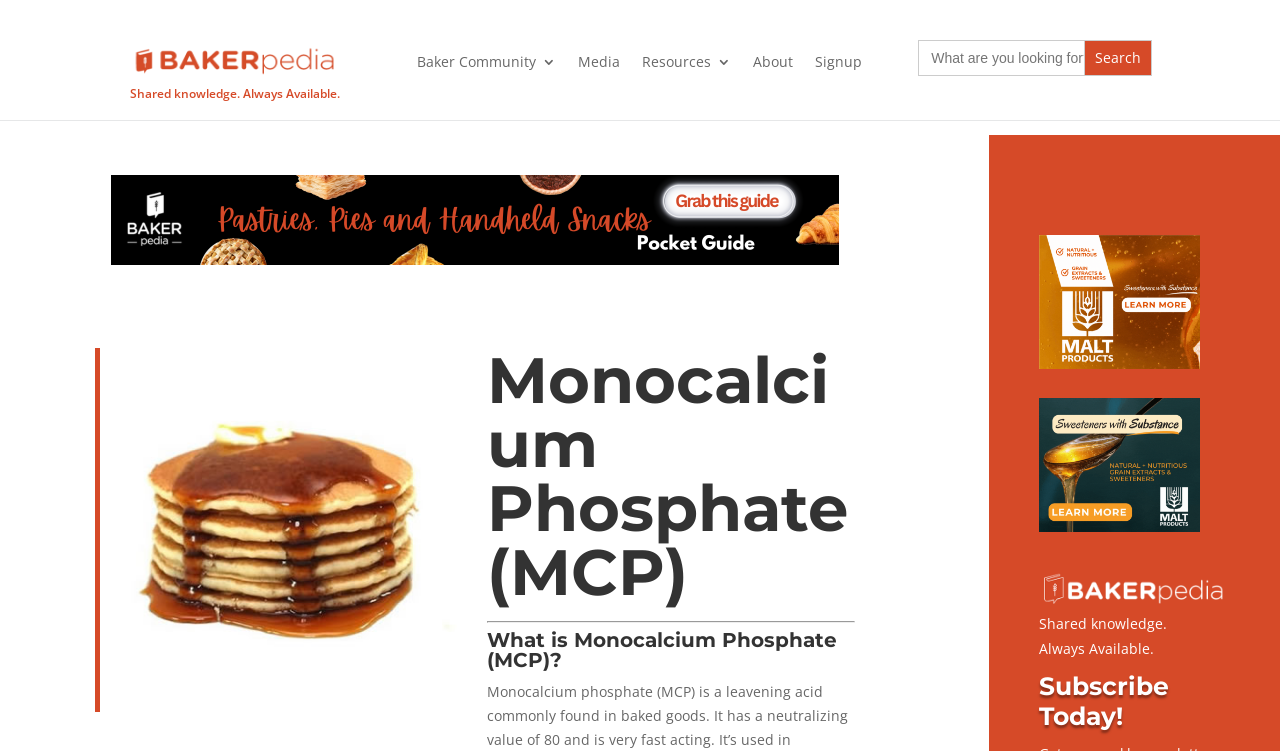Explain in detail what is displayed on the webpage.

The webpage is about Monocalcium Phosphate (MCP), a leavening acid commonly found in baked goods. At the top left, there is a logo image and a link. Below the logo, there is a tagline "Shared knowledge. Always Available." 

To the right of the logo, there are several links, including "Baker Community 3", "Media", "Resources 3", "About", and "Signup". 

On the top right, there is a search bar with a search button. The search bar has a label "Search for:". 

Below the search bar, there is a large image of a stack of pancakes. 

The main content of the webpage starts with a heading "Monocalcium Phosphate (MCP)" followed by a horizontal separator line. Below the separator, there is a subheading "What is Monocalcium Phosphate (MCP)?" 

To the right of the main content, there are several links and an image. At the bottom right, there is a heading "Subscribe Today!" and another instance of the tagline "Shared knowledge. Always Available."